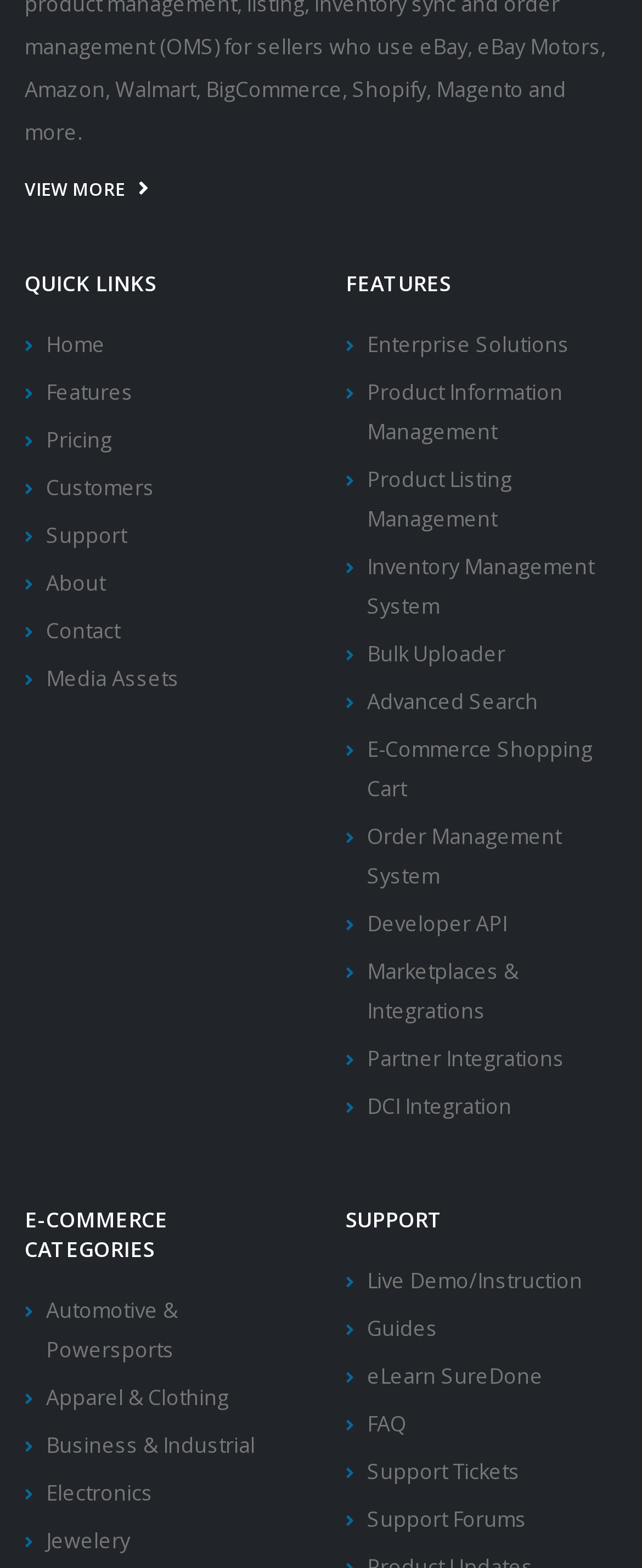Predict the bounding box of the UI element based on this description: "Live Demo/Instruction".

[0.572, 0.808, 0.908, 0.825]